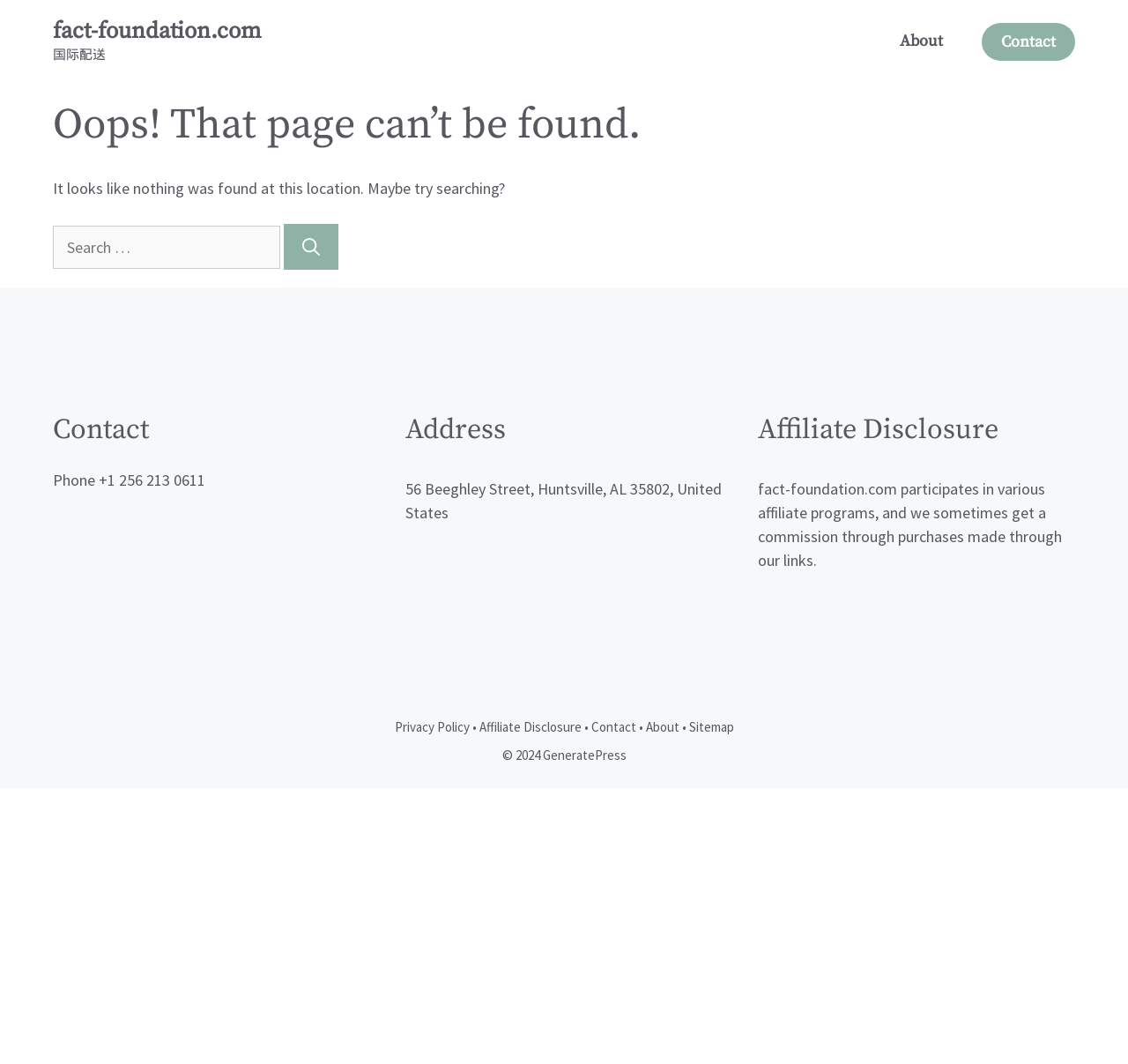Please identify the bounding box coordinates of the area that needs to be clicked to fulfill the following instruction: "Go to About page."

[0.78, 0.018, 0.853, 0.06]